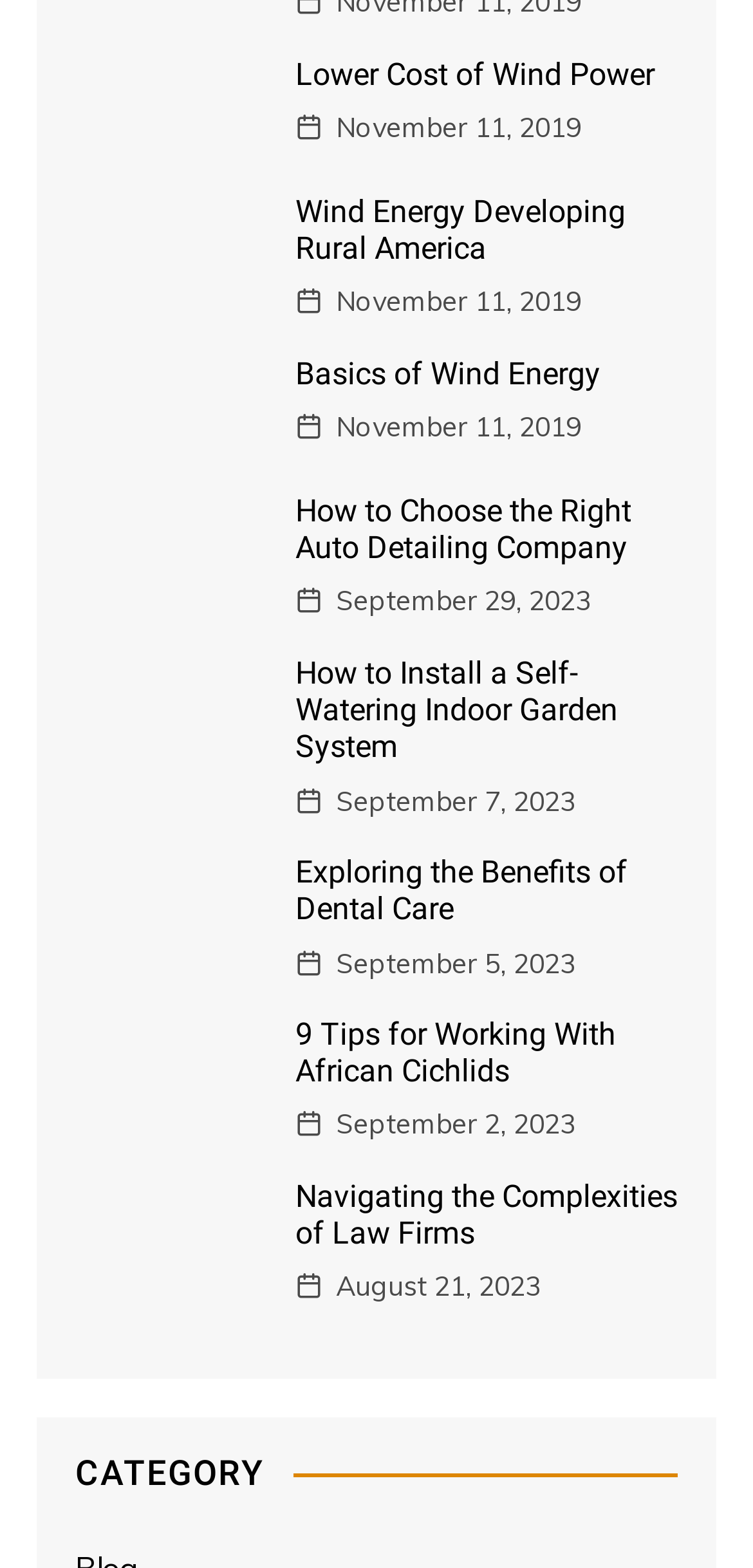Determine the bounding box coordinates of the clickable area required to perform the following instruction: "Explore 'How to Choose the Right Auto Detailing Company'". The coordinates should be represented as four float numbers between 0 and 1: [left, top, right, bottom].

[0.392, 0.314, 0.9, 0.361]